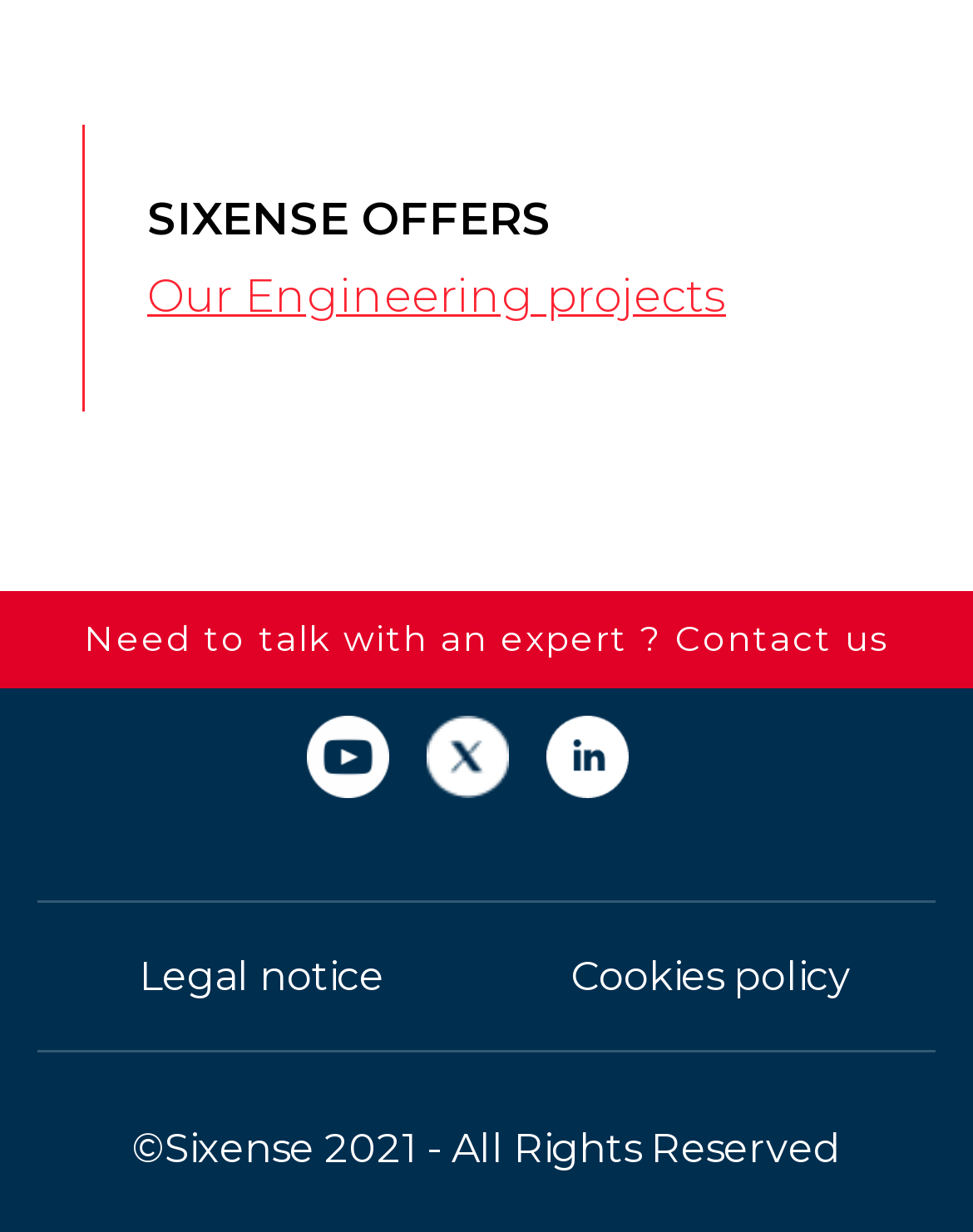Give a concise answer using one word or a phrase to the following question:
What social media platforms can you find on this webpage?

LinkedIn, YouTube, Twitter